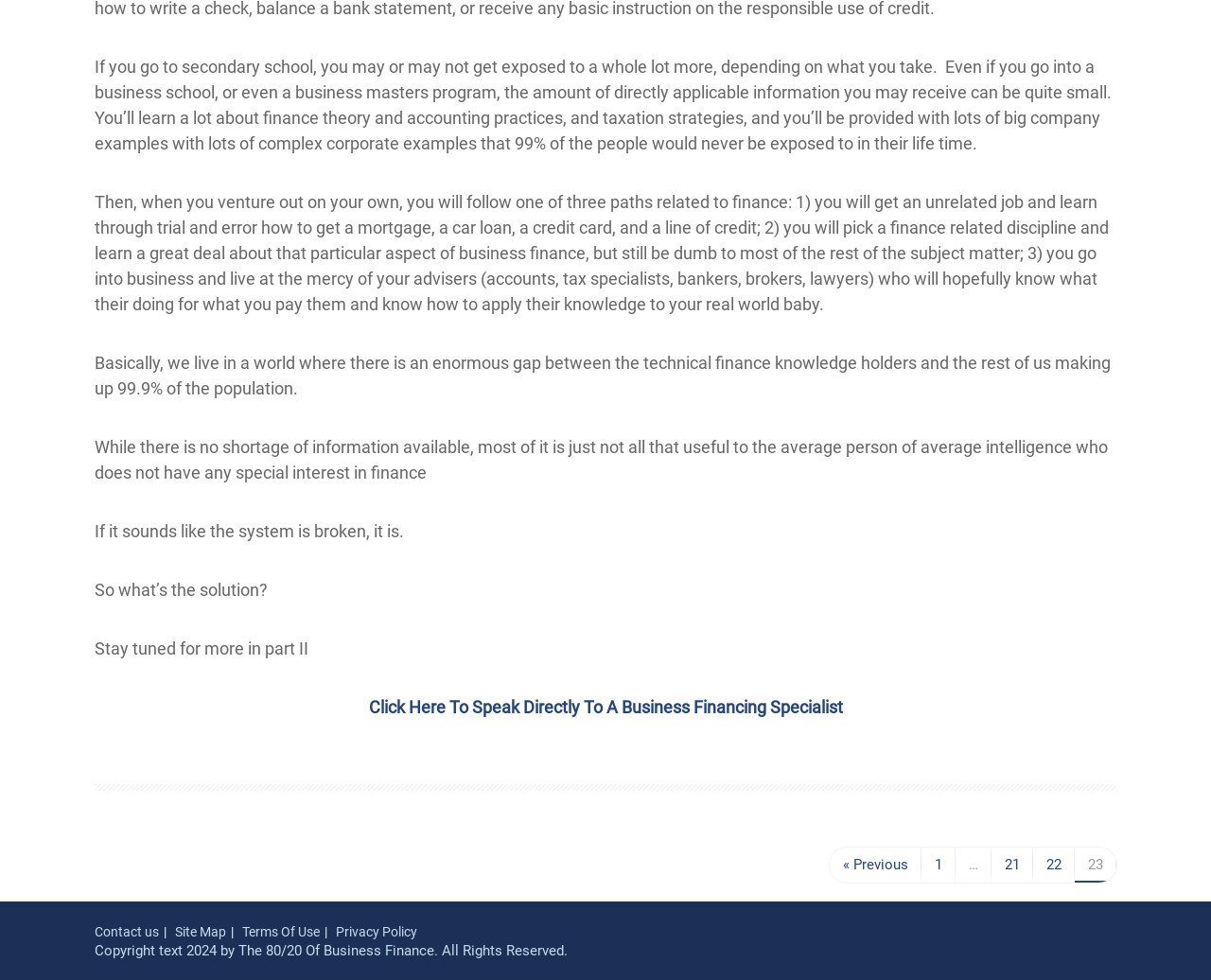Please answer the following question as detailed as possible based on the image: 
What is the copyright year of this webpage?

The copyright information at the bottom of the webpage specifies that the copyright year is 2024, and it is held by 'The 80/20 Of Business Finance'.